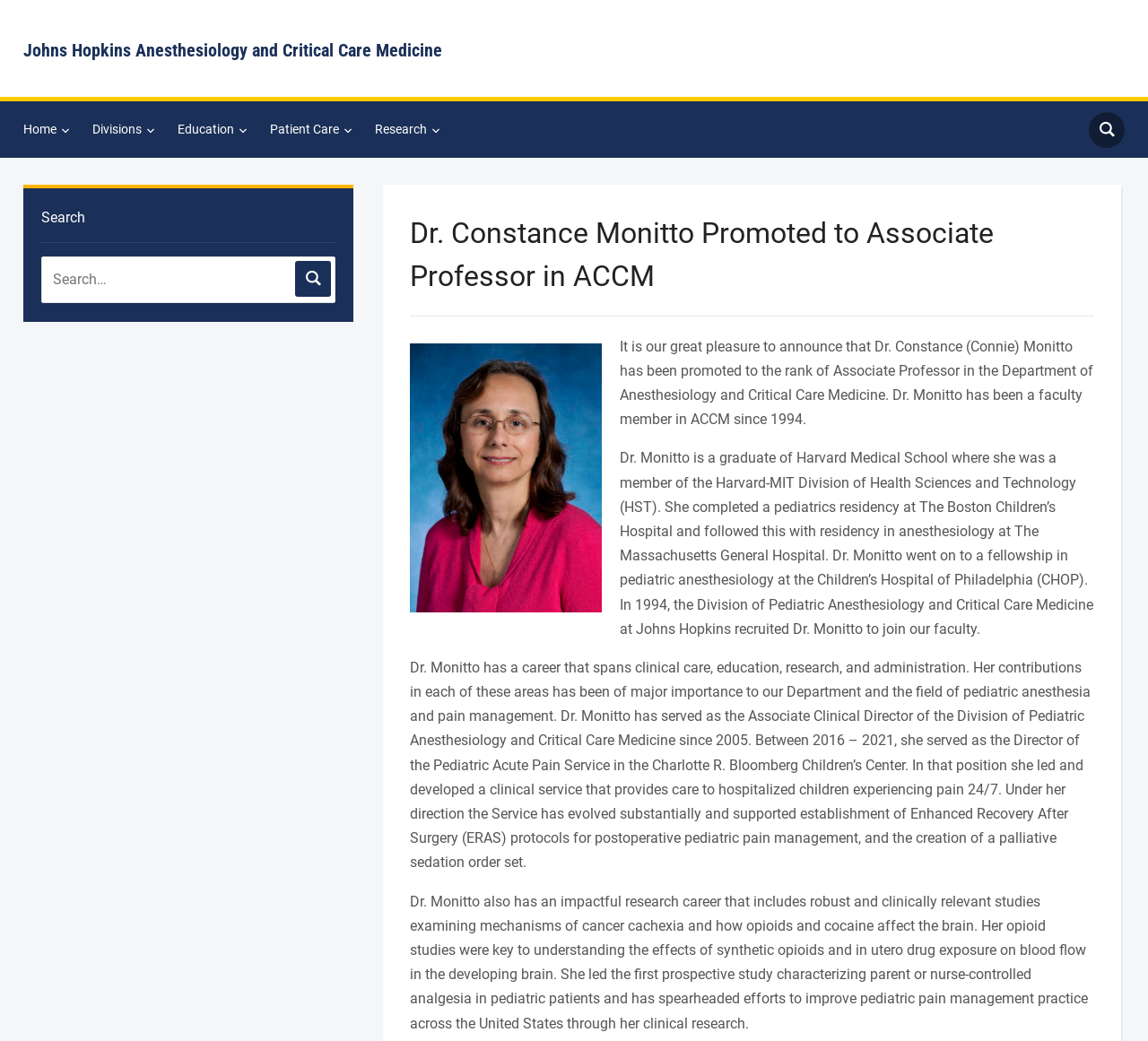Identify the bounding box coordinates of the section to be clicked to complete the task described by the following instruction: "Click on the 'Home' link". The coordinates should be four float numbers between 0 and 1, formatted as [left, top, right, bottom].

[0.02, 0.106, 0.077, 0.143]